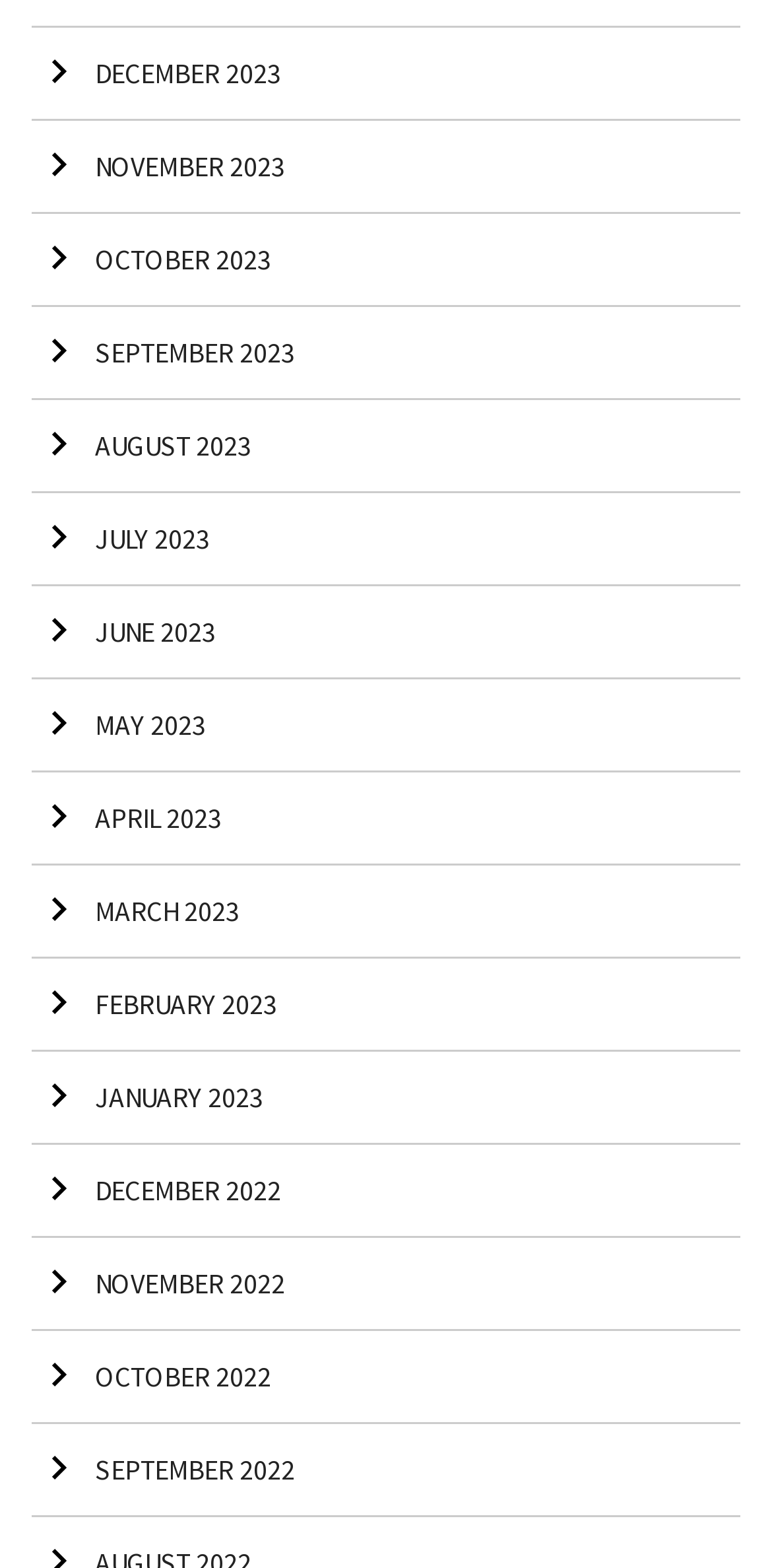Are the months listed in chronological order?
Using the visual information, answer the question in a single word or phrase.

Yes